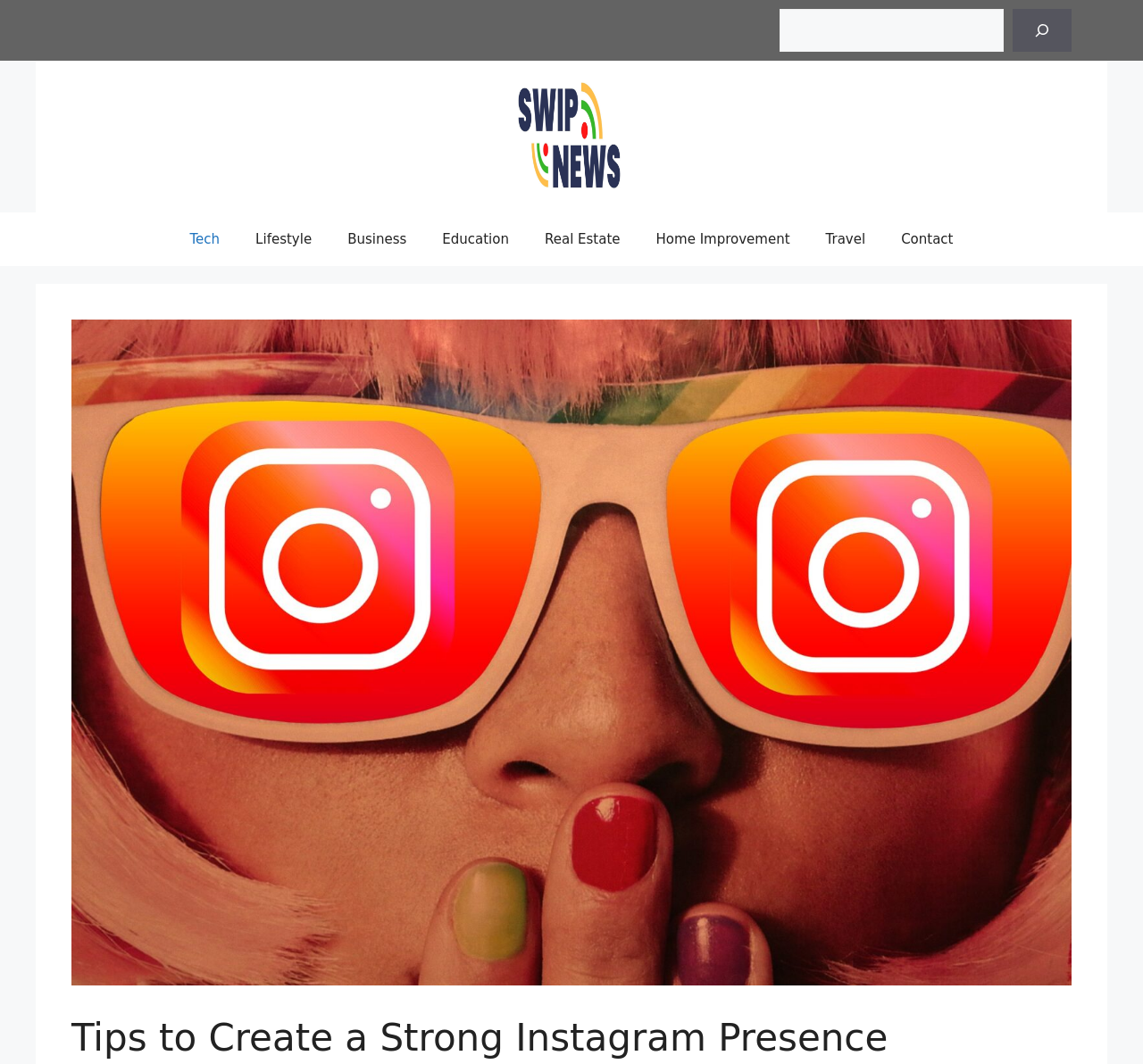What is the purpose of the search box?
Please provide a comprehensive answer based on the contents of the image.

The search box is located at the top right corner of the webpage, and it allows users to search for specific content within the website by typing in keywords and clicking the search button.